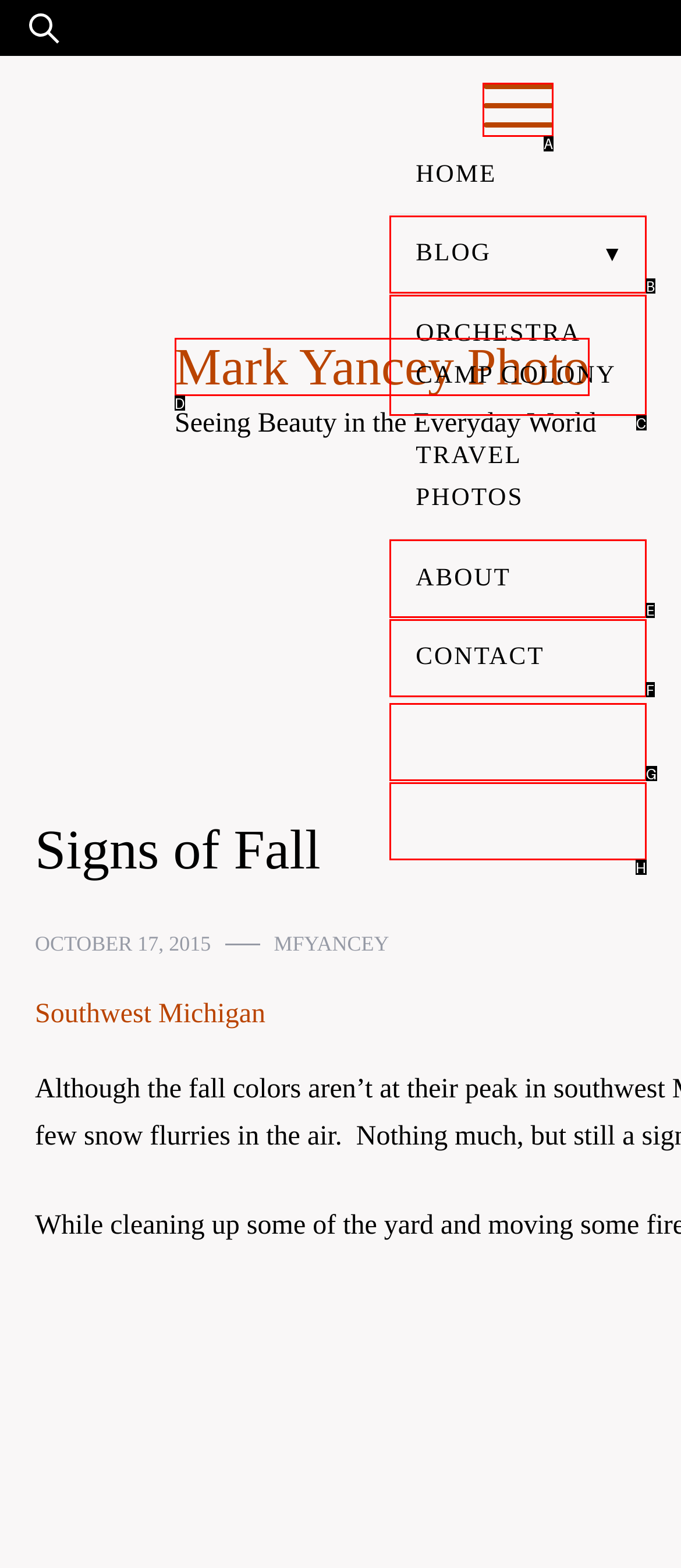Which HTML element should be clicked to complete the following task: expand primary menu?
Answer with the letter corresponding to the correct choice.

A